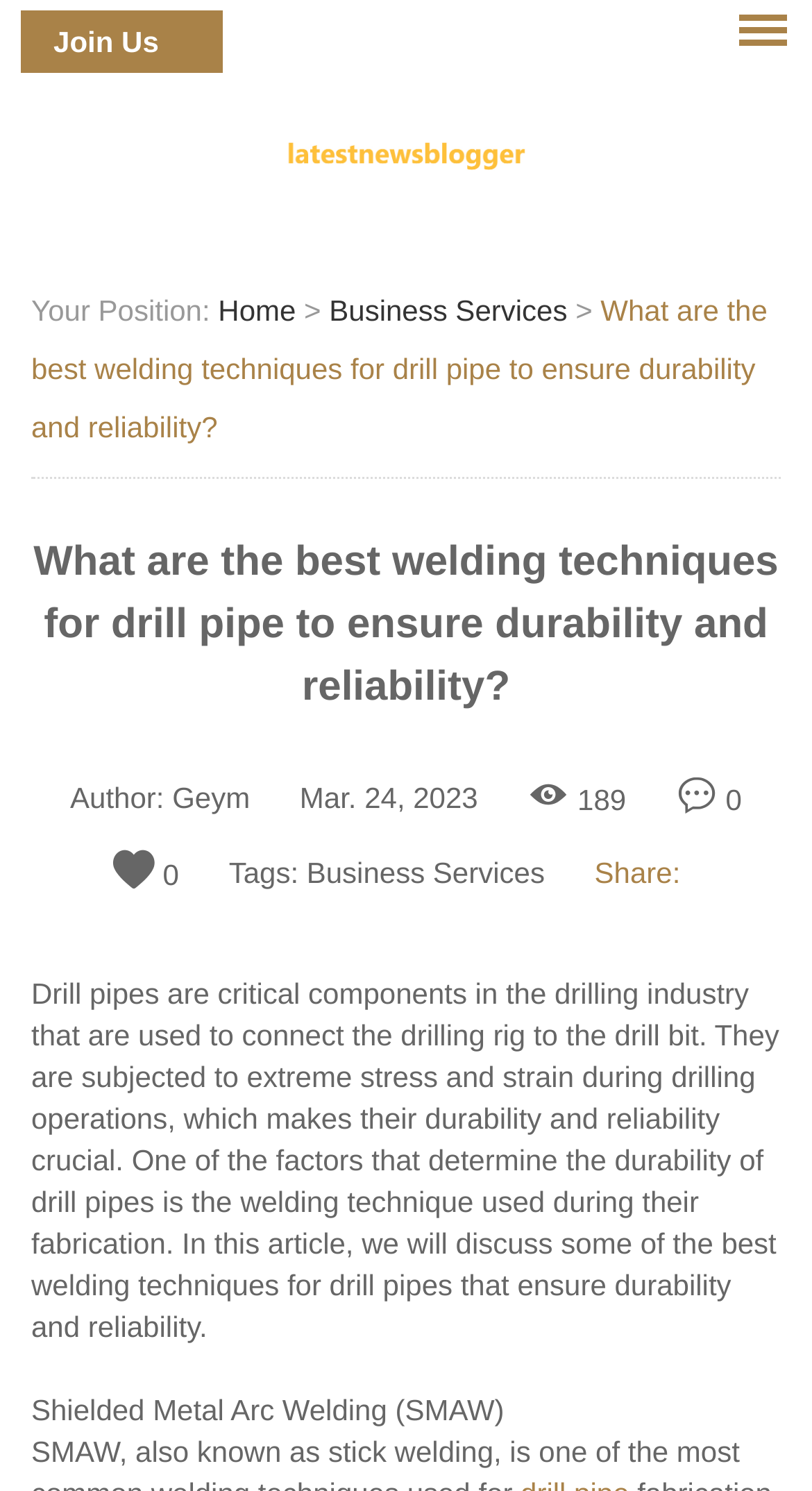Based on the element description Login, identify the bounding box coordinates for the UI element. The coordinates should be in the format (top-left x, top-left y, bottom-right x, bottom-right y) and within the 0 to 1 range.

[0.064, 0.007, 0.274, 0.049]